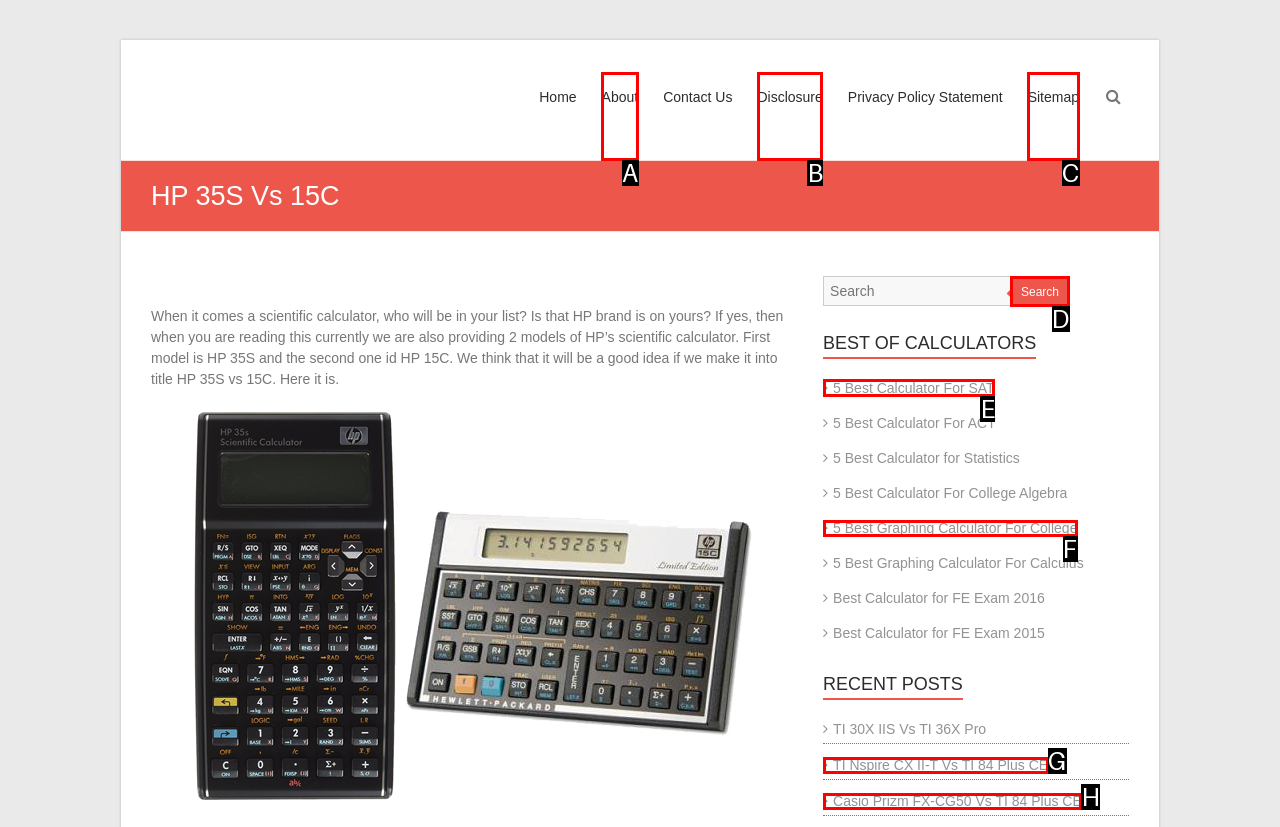Please indicate which HTML element to click in order to fulfill the following task: View the 'Best Calculator For SAT' article Respond with the letter of the chosen option.

E